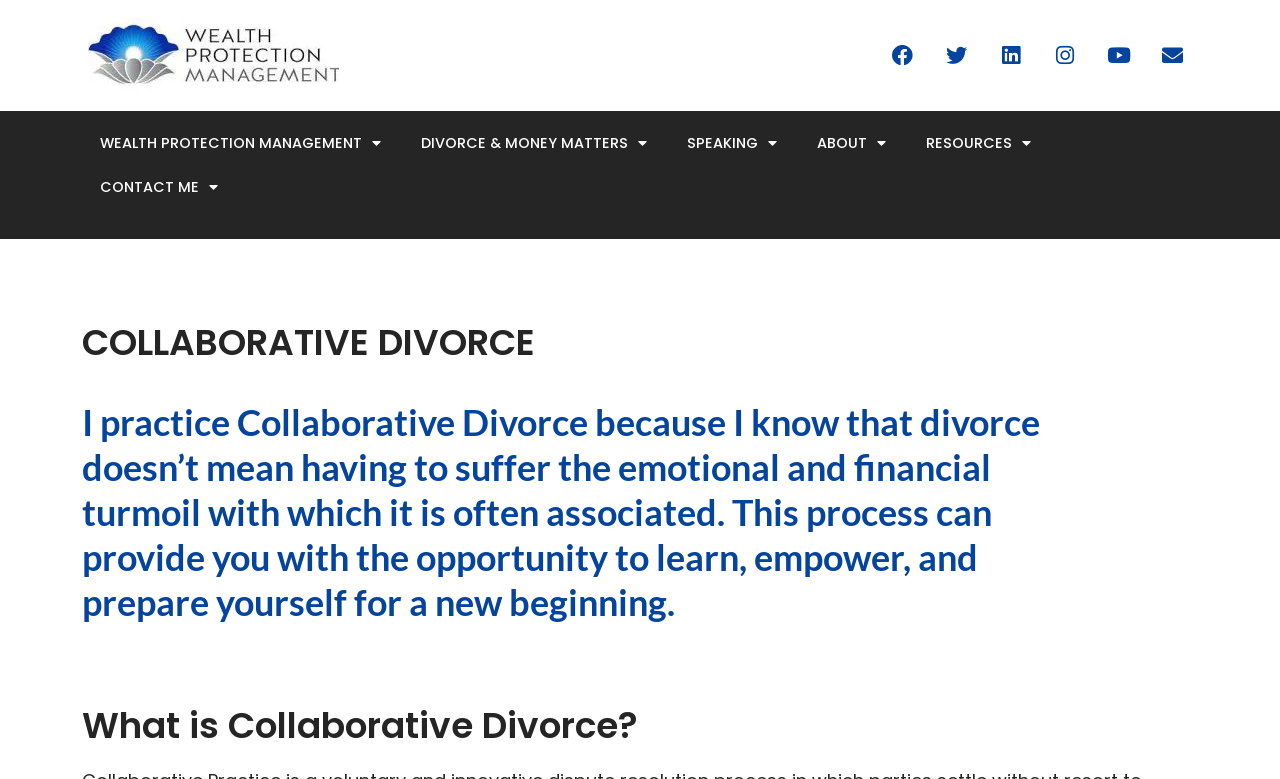Identify the bounding box coordinates of the region I need to click to complete this instruction: "Contact the author".

[0.062, 0.212, 0.186, 0.268]